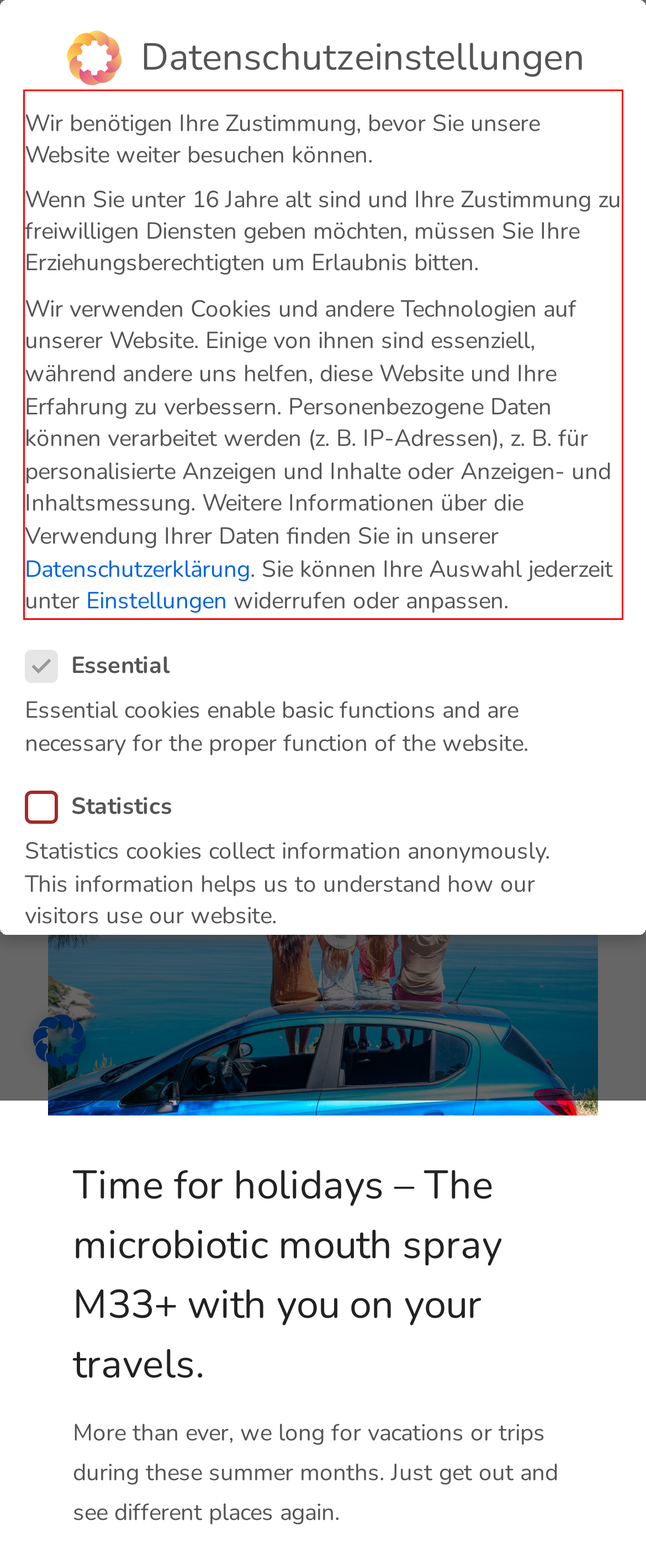Observe the screenshot of the webpage that includes a red rectangle bounding box. Conduct OCR on the content inside this red bounding box and generate the text.

Wir benötigen Ihre Zustimmung, bevor Sie unsere Website weiter besuchen können. Wenn Sie unter 16 Jahre alt sind und Ihre Zustimmung zu freiwilligen Diensten geben möchten, müssen Sie Ihre Erziehungsberechtigten um Erlaubnis bitten. Wir verwenden Cookies und andere Technologien auf unserer Website. Einige von ihnen sind essenziell, während andere uns helfen, diese Website und Ihre Erfahrung zu verbessern. Personenbezogene Daten können verarbeitet werden (z. B. IP-Adressen), z. B. für personalisierte Anzeigen und Inhalte oder Anzeigen- und Inhaltsmessung. Weitere Informationen über die Verwendung Ihrer Daten finden Sie in unserer Datenschutzerklärung. Sie können Ihre Auswahl jederzeit unter Einstellungen widerrufen oder anpassen.